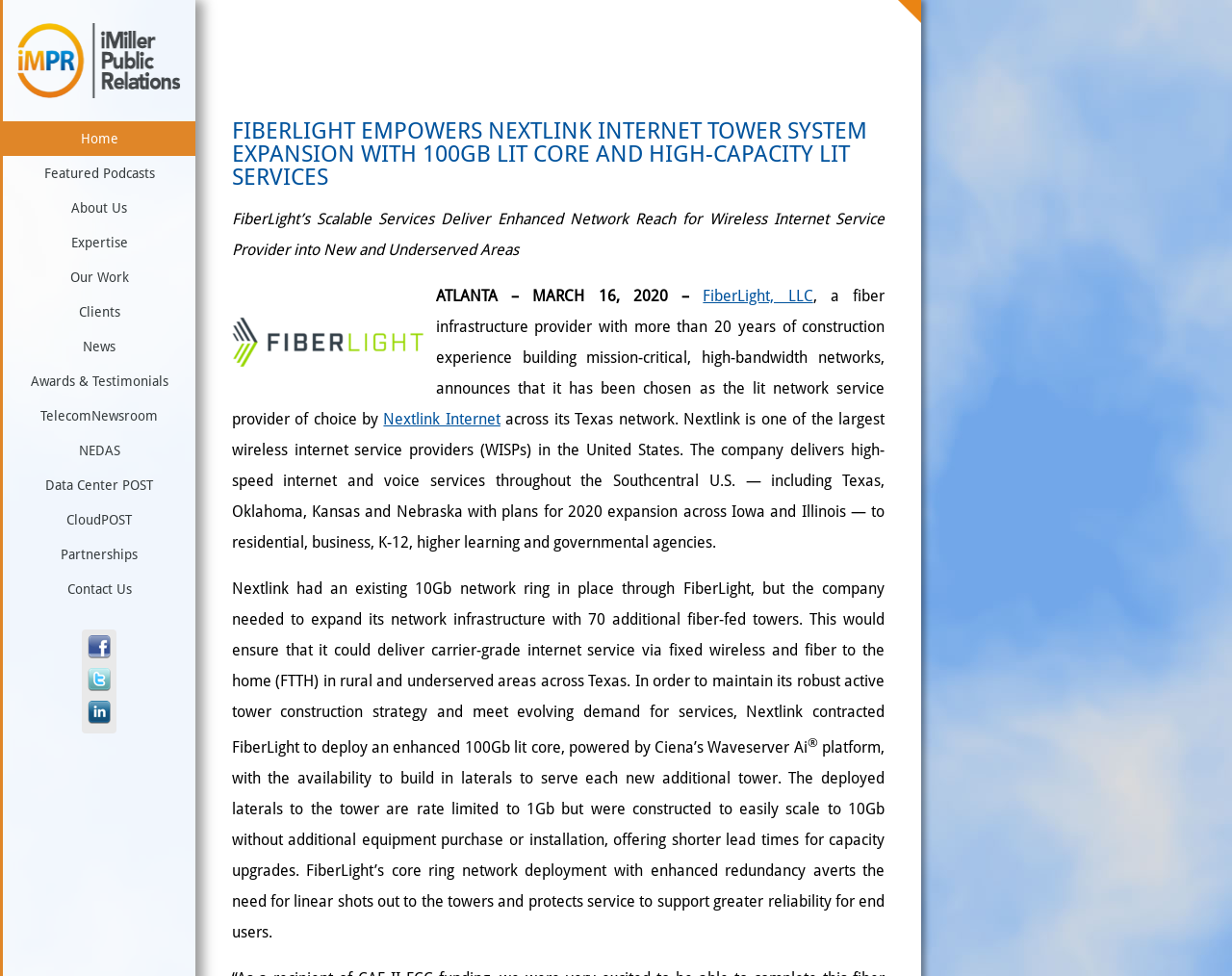Determine the bounding box coordinates for the element that should be clicked to follow this instruction: "Read more about 'FiberLight, LLC'". The coordinates should be given as four float numbers between 0 and 1, in the format [left, top, right, bottom].

[0.571, 0.294, 0.66, 0.313]